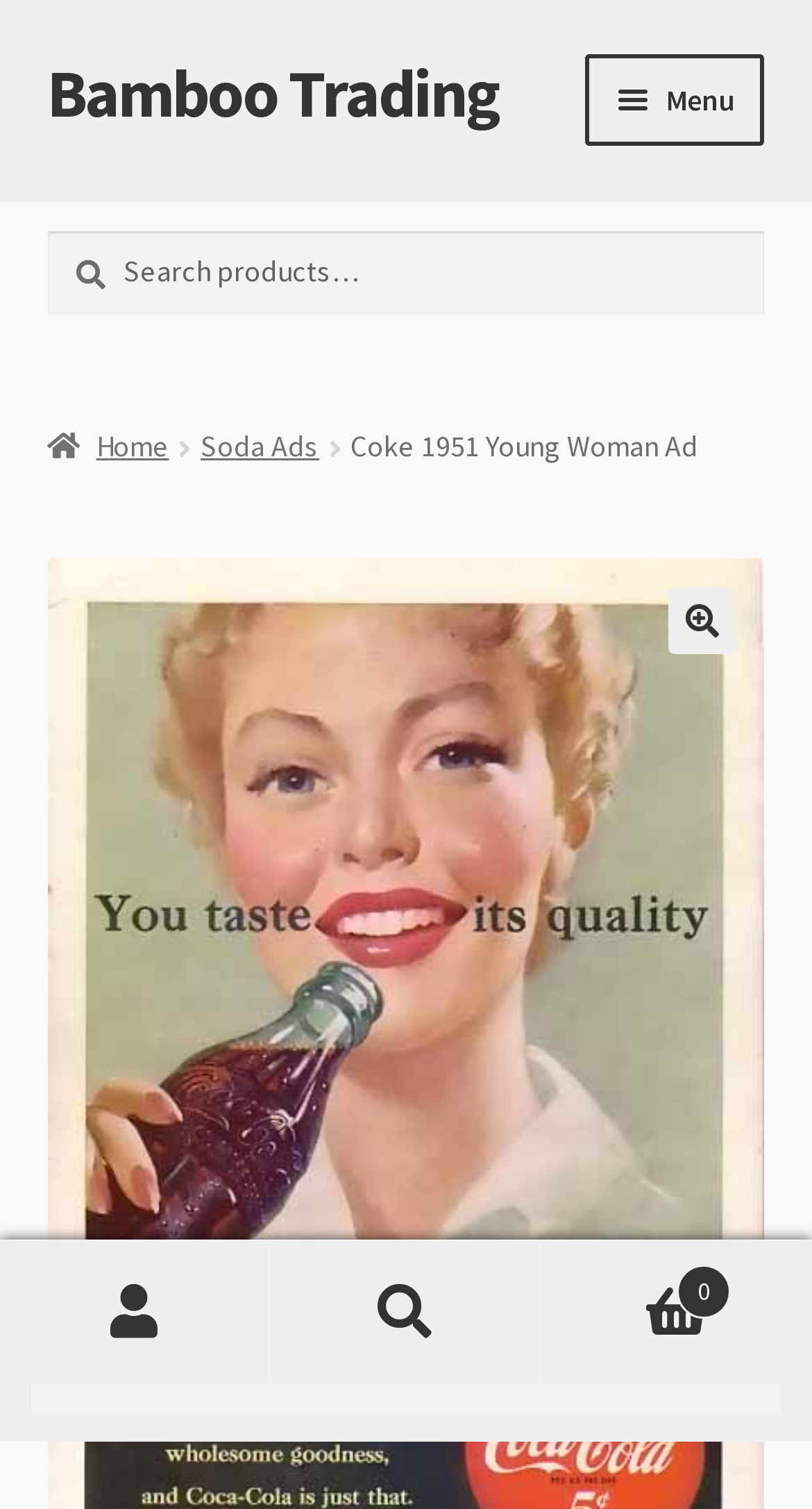How many navigation links are in the primary navigation?
Please ensure your answer to the question is detailed and covers all necessary aspects.

I counted the number of links within the 'Primary Navigation' element with bounding box coordinates [0.058, 0.036, 0.942, 0.096], which contains links 'Home', 'Cart', 'Checkout', 'Contact', 'Policies', and 'We are so sorry…'.